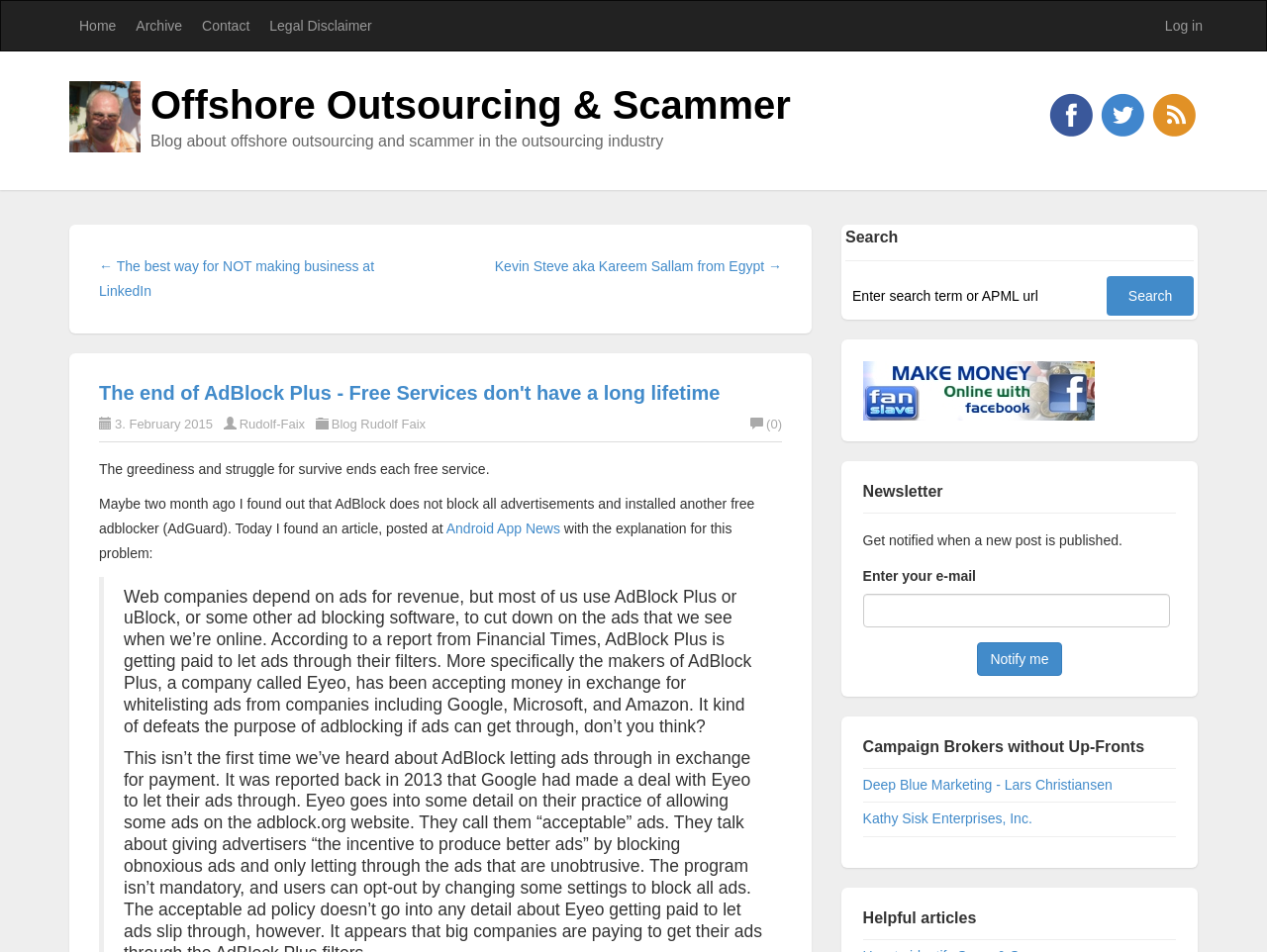Identify the bounding box coordinates for the region to click in order to carry out this instruction: "Click on the 'Archive' link". Provide the coordinates using four float numbers between 0 and 1, formatted as [left, top, right, bottom].

[0.099, 0.001, 0.152, 0.053]